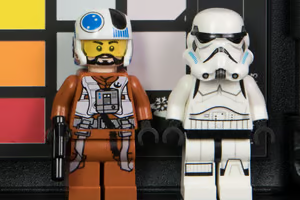Reply to the question with a single word or phrase:
What is the Stormtrooper's armor color?

white